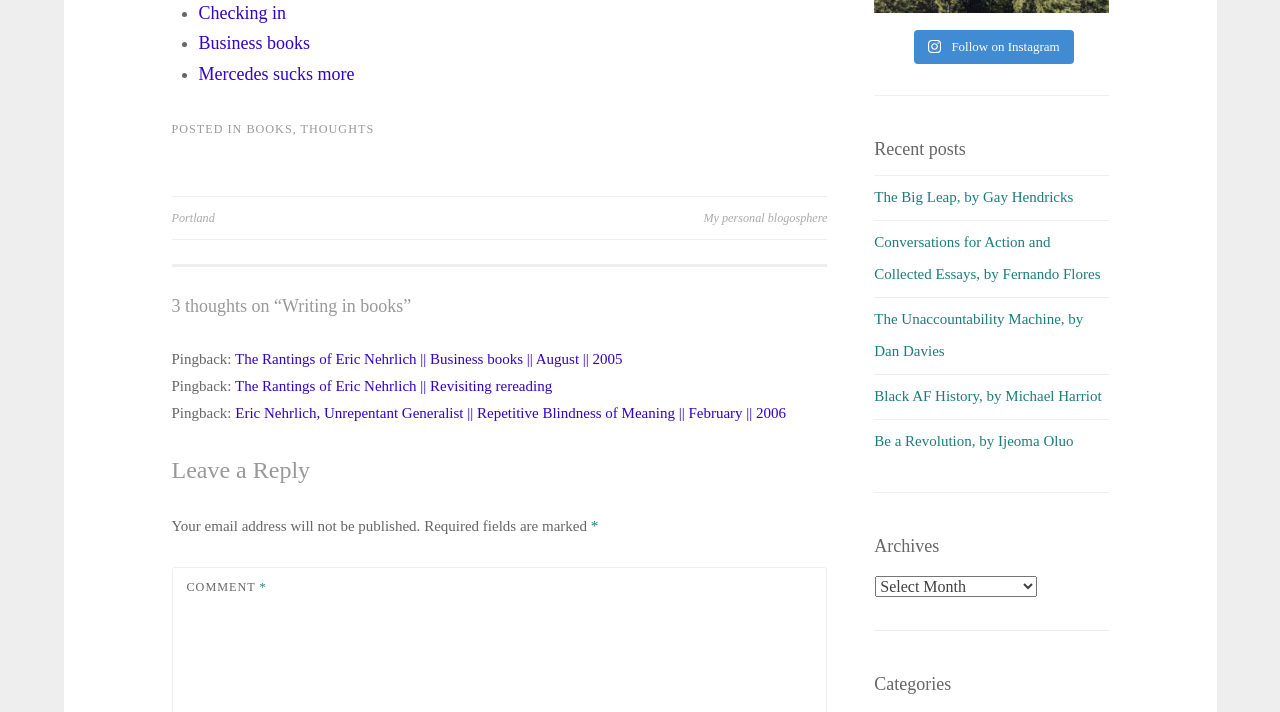Identify the bounding box coordinates of the region I need to click to complete this instruction: "Visit 'Business books'".

[0.155, 0.047, 0.242, 0.075]